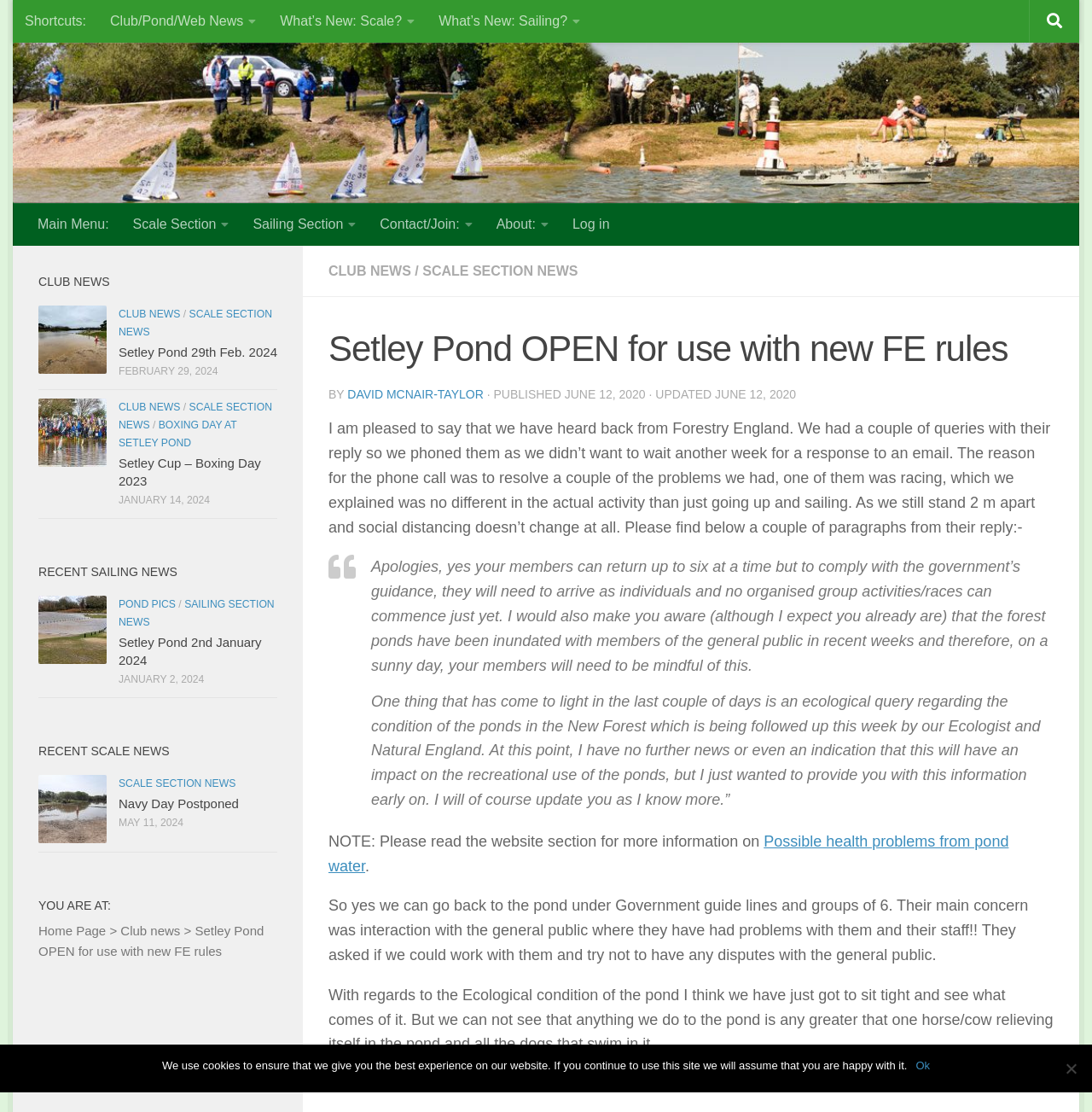Identify the bounding box coordinates necessary to click and complete the given instruction: "Click 'Log in'".

[0.513, 0.182, 0.569, 0.221]